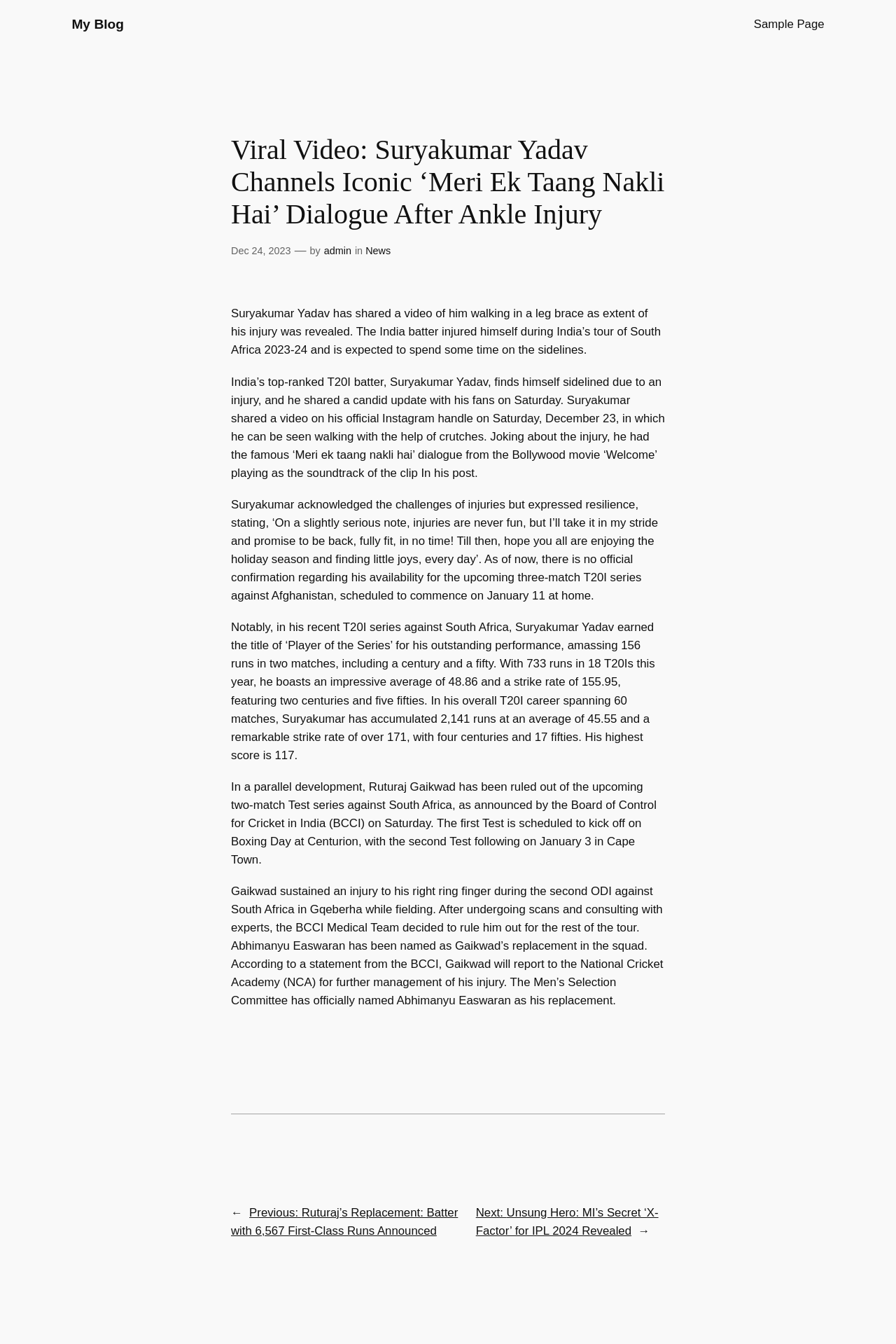Please provide a short answer using a single word or phrase for the question:
Who is the author of the article?

admin